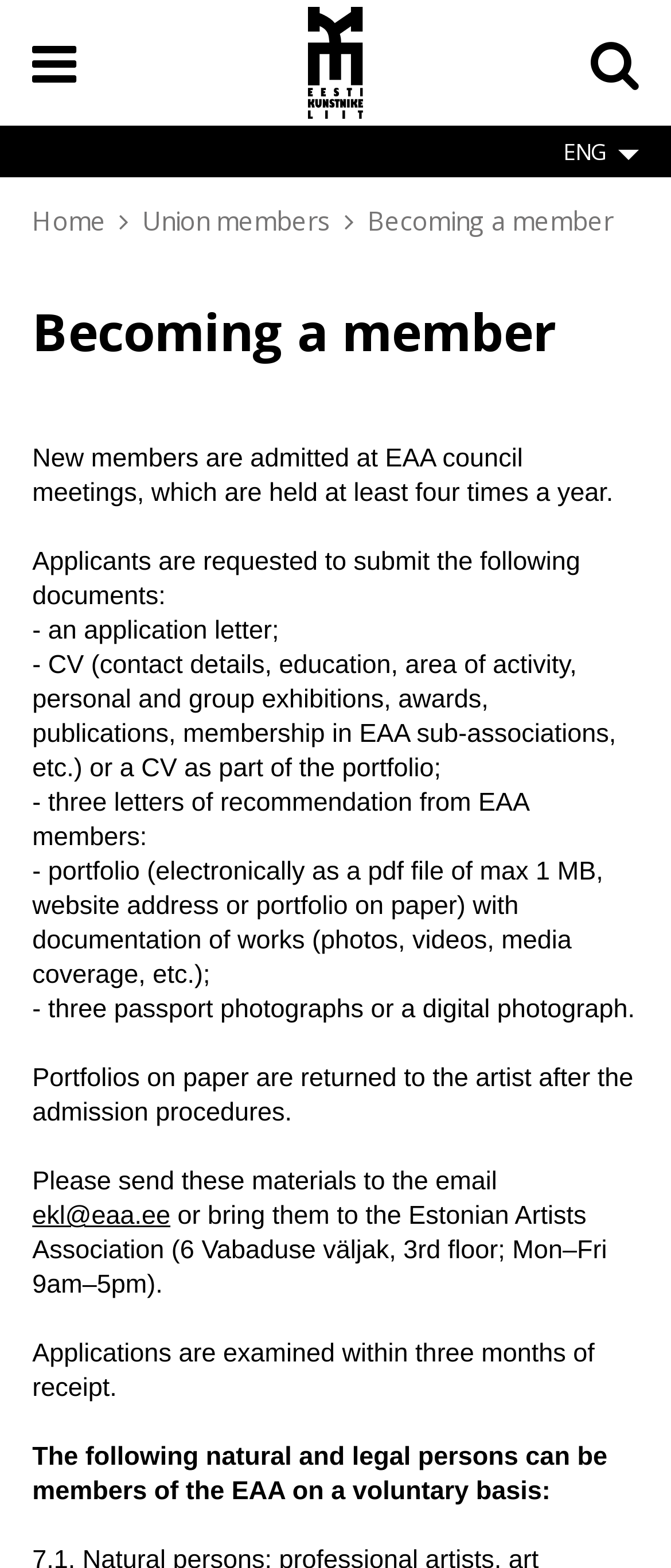Where can applicants bring their portfolios?
Please elaborate on the answer to the question with detailed information.

According to the webpage, applicants can bring their portfolios to the Estonian Artists Association, which is located at 6 Vabaduse väljak, 3rd floor, and is open from Mon-Fri 9am-5pm.